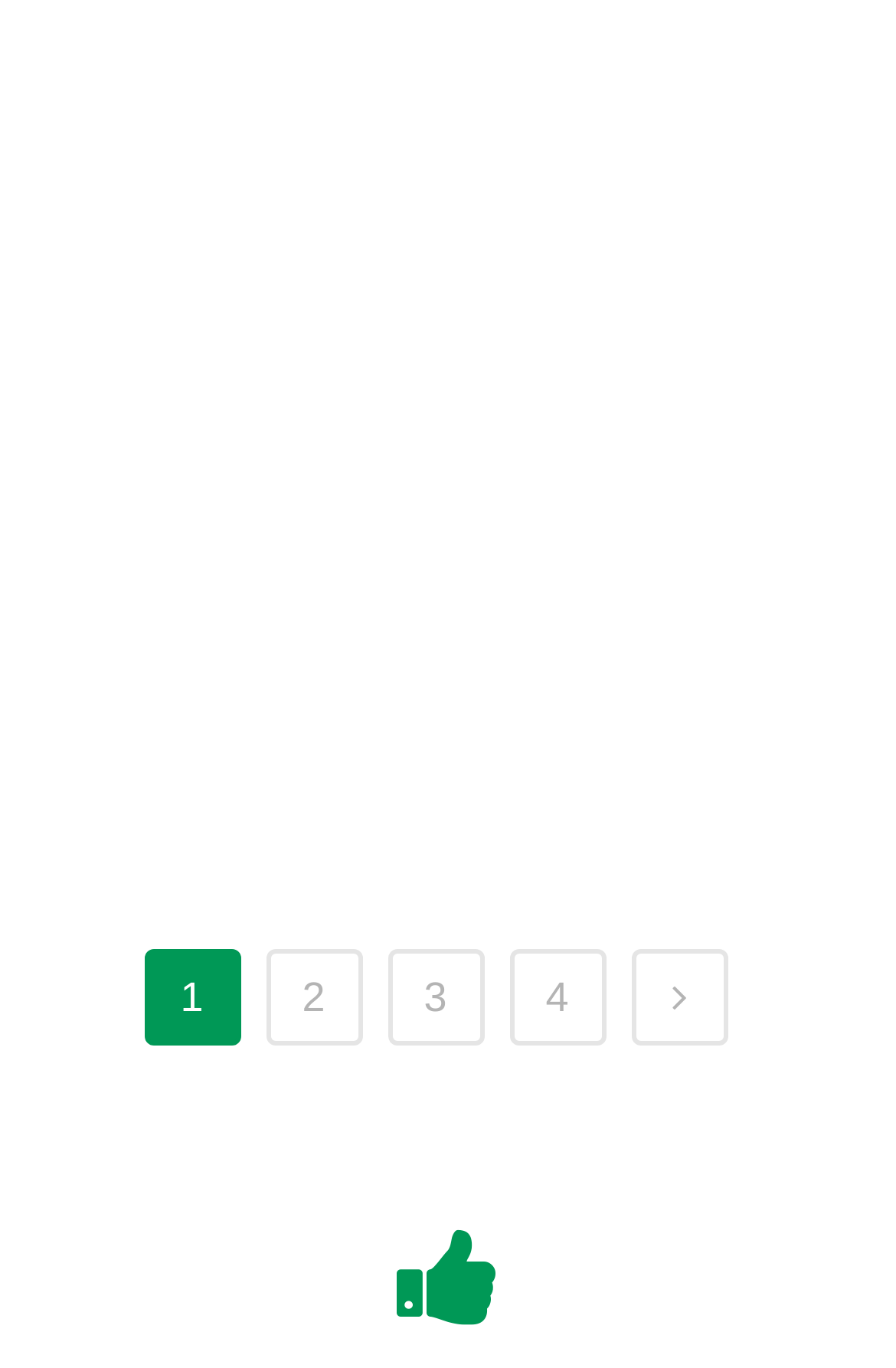Show the bounding box coordinates of the region that should be clicked to follow the instruction: "add The Devon De Luxe (Blackline) to my wishlist."

[0.756, 0.012, 0.833, 0.062]